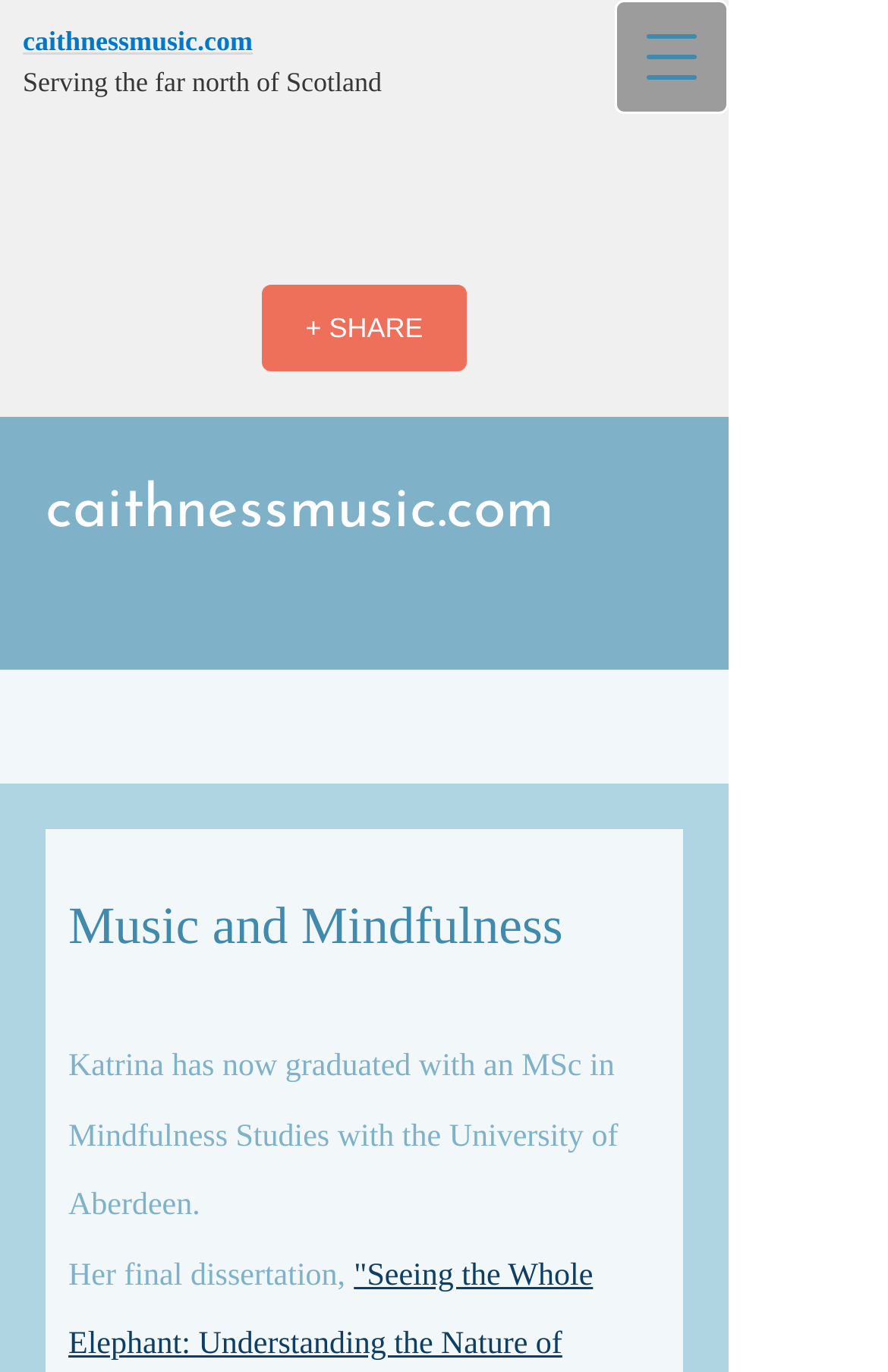Generate an in-depth caption that captures all aspects of the webpage.

The webpage is titled "Music and Mindfulness" and appears to be a personal website or blog. At the top left, there is a link to "caithnessmusic.com" followed by a brief description "Serving the far north of Scotland". 

Below this, there is an iframe, likely containing embedded content, taking up a significant portion of the page. To the left of the iframe, there is a link to "+ SHARE". 

On the right side of the page, there is a heading "caithnessmusic.com" in a prominent position. At the top right corner, there is a button to "Open navigation menu", which when clicked, will display a dialog box. 

Within this dialog box, there are three blocks of text. The first block displays the title "Music and Mindfulness" again. The second block announces that Katrina has graduated with an MSc in Mindfulness Studies from the University of Aberdeen. The third block starts to describe her final dissertation, but the text is cut off.